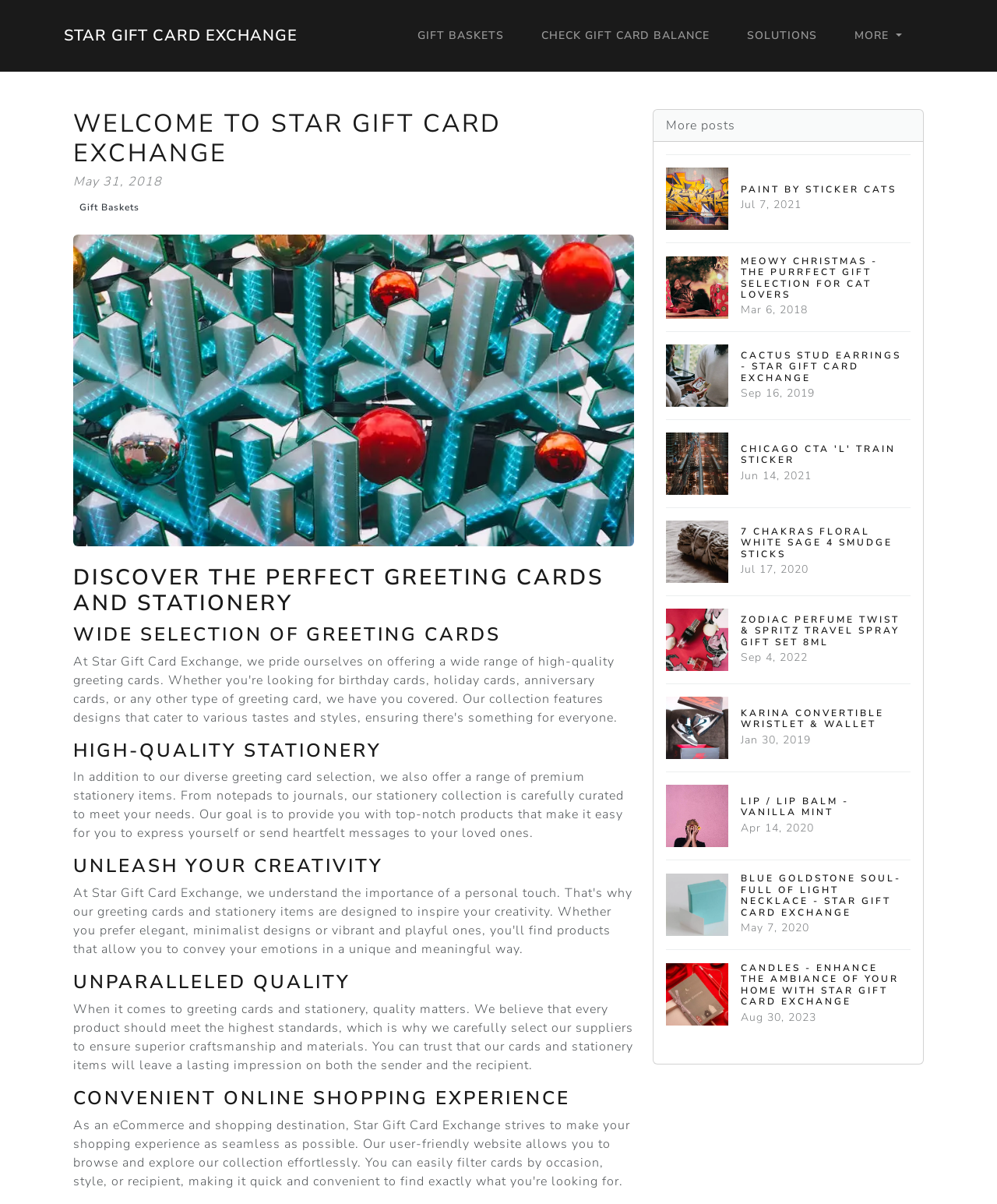Find the bounding box coordinates of the clickable area required to complete the following action: "Click on the 'STAR GIFT CARD EXCHANGE' link".

[0.064, 0.017, 0.298, 0.043]